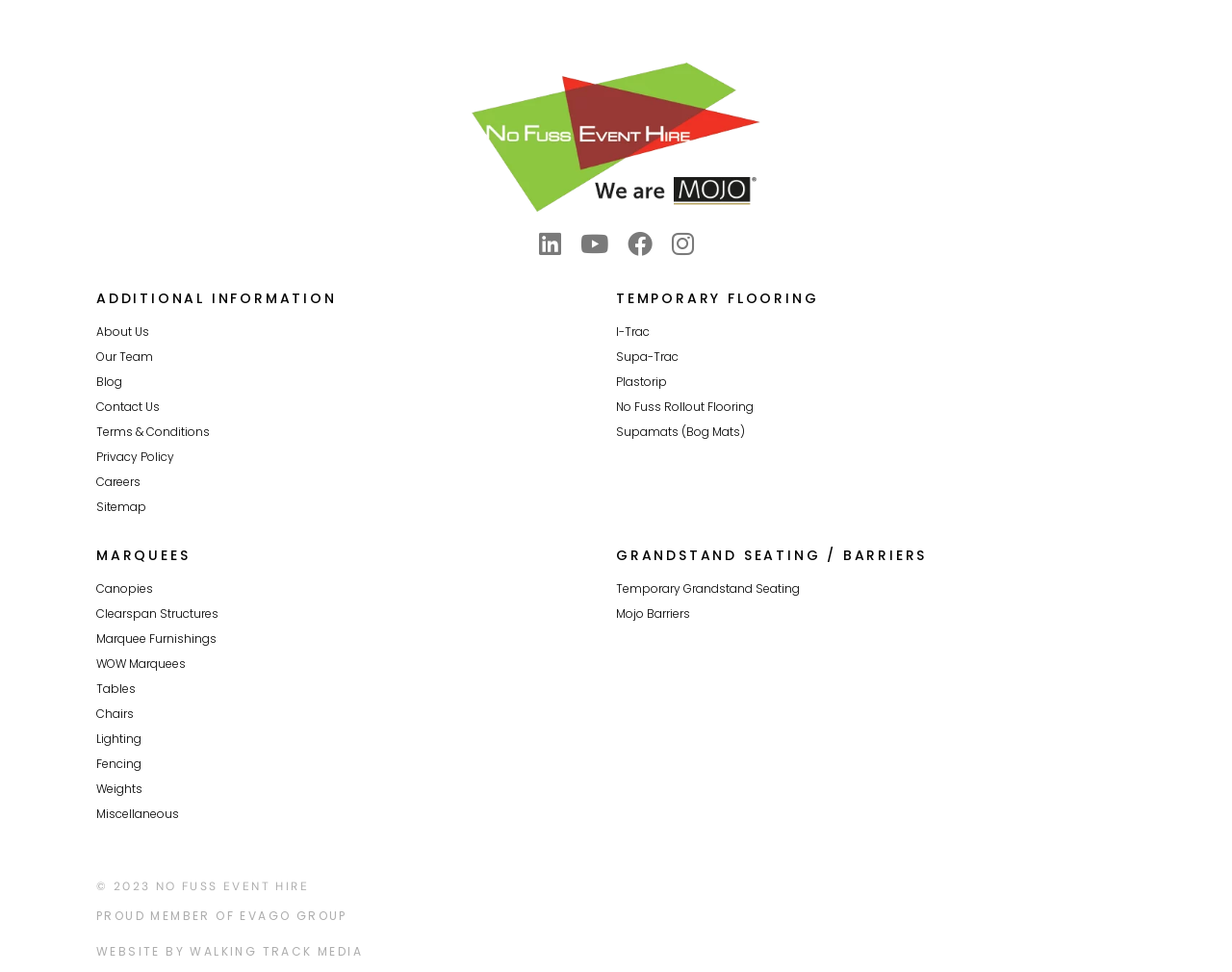Bounding box coordinates are specified in the format (top-left x, top-left y, bottom-right x, bottom-right y). All values are floating point numbers bounded between 0 and 1. Please provide the bounding box coordinate of the region this sentence describes: Board Of Education

None